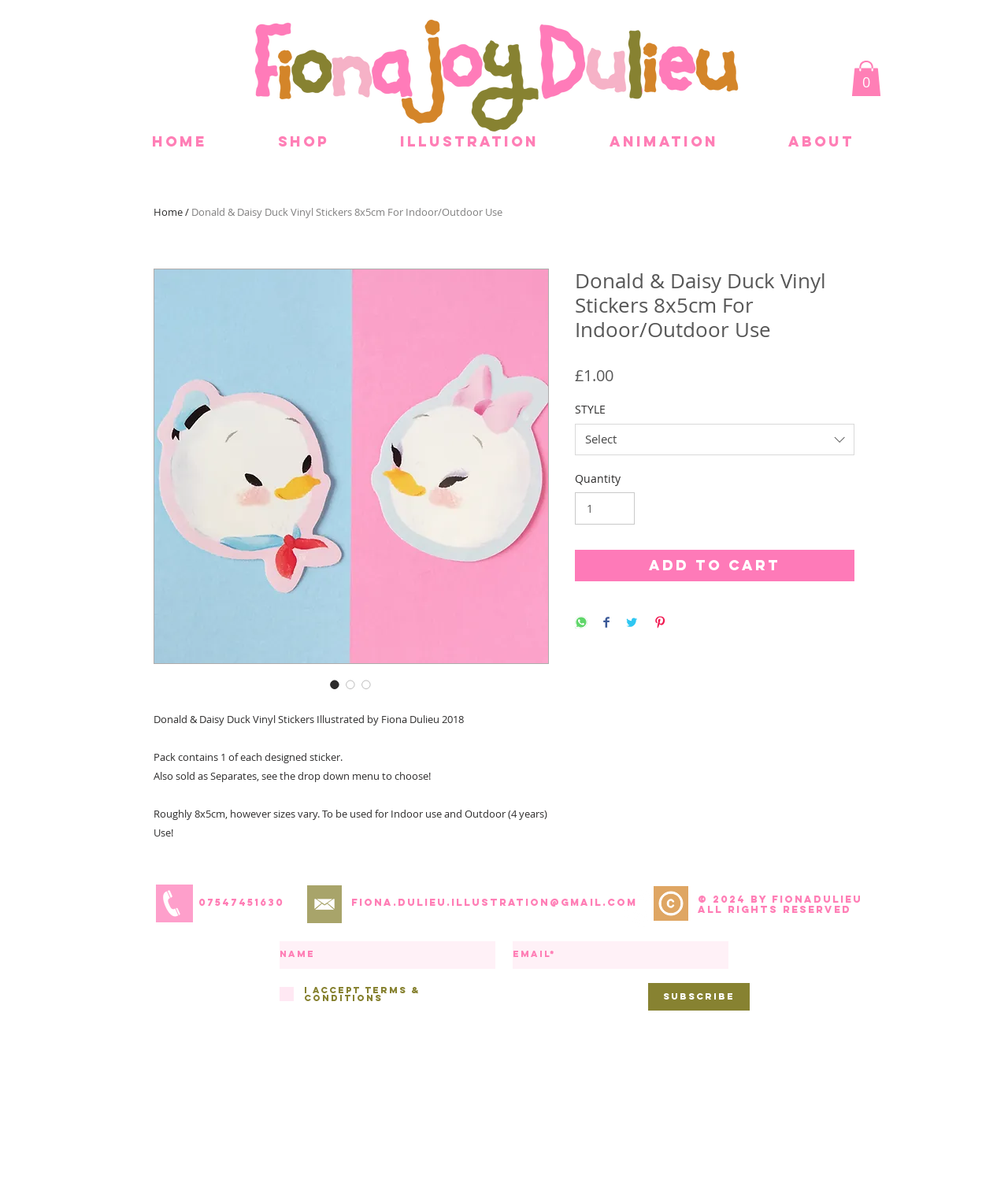With reference to the image, please provide a detailed answer to the following question: Who is the illustrator of the vinyl sticker?

The illustrator of the vinyl sticker is mentioned in the product description section, where it is stated as 'Illustrated by Fiona Dulieu 2018'.